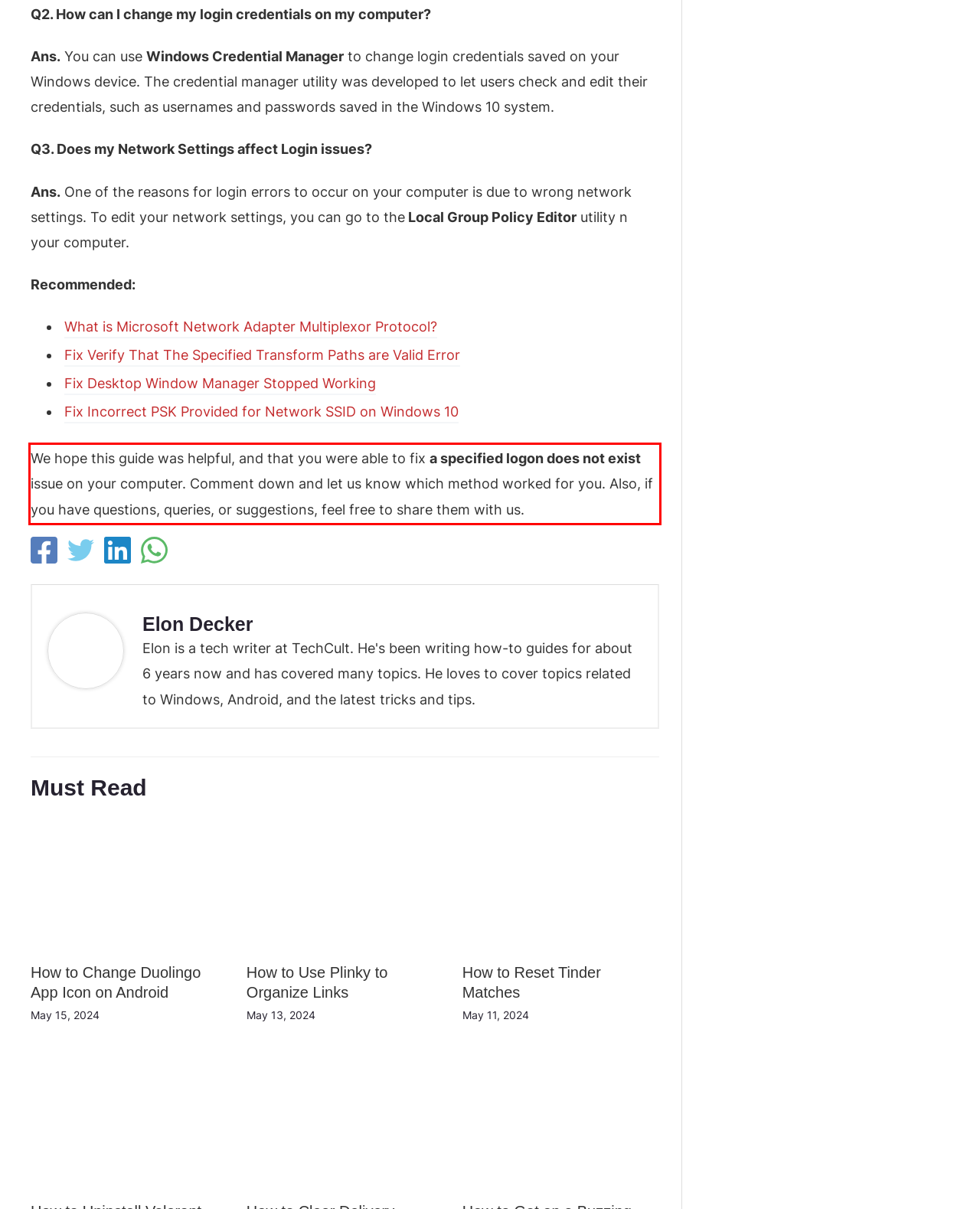Identify and transcribe the text content enclosed by the red bounding box in the given screenshot.

We hope this guide was helpful, and that you were able to fix a specified logon does not exist issue on your computer. Comment down and let us know which method worked for you. Also, if you have questions, queries, or suggestions, feel free to share them with us.